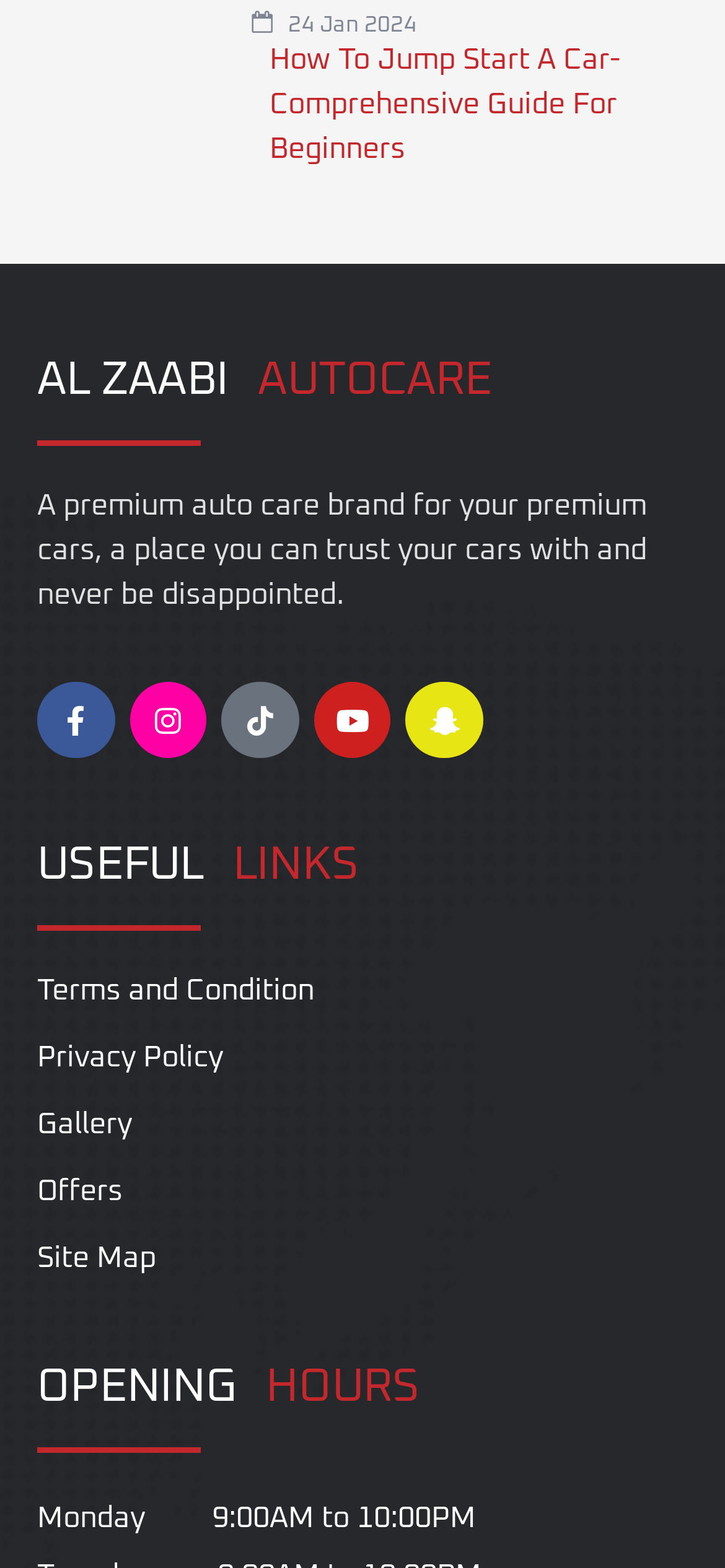Please identify the bounding box coordinates of the clickable area that will allow you to execute the instruction: "Check the terms and condition".

[0.051, 0.618, 0.949, 0.646]